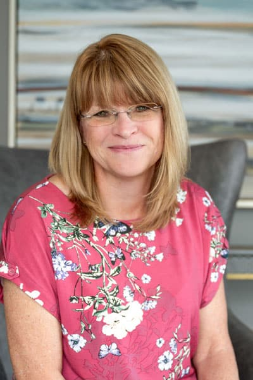Please respond to the question with a concise word or phrase:
What is the dominant color of Deb's top?

Pink